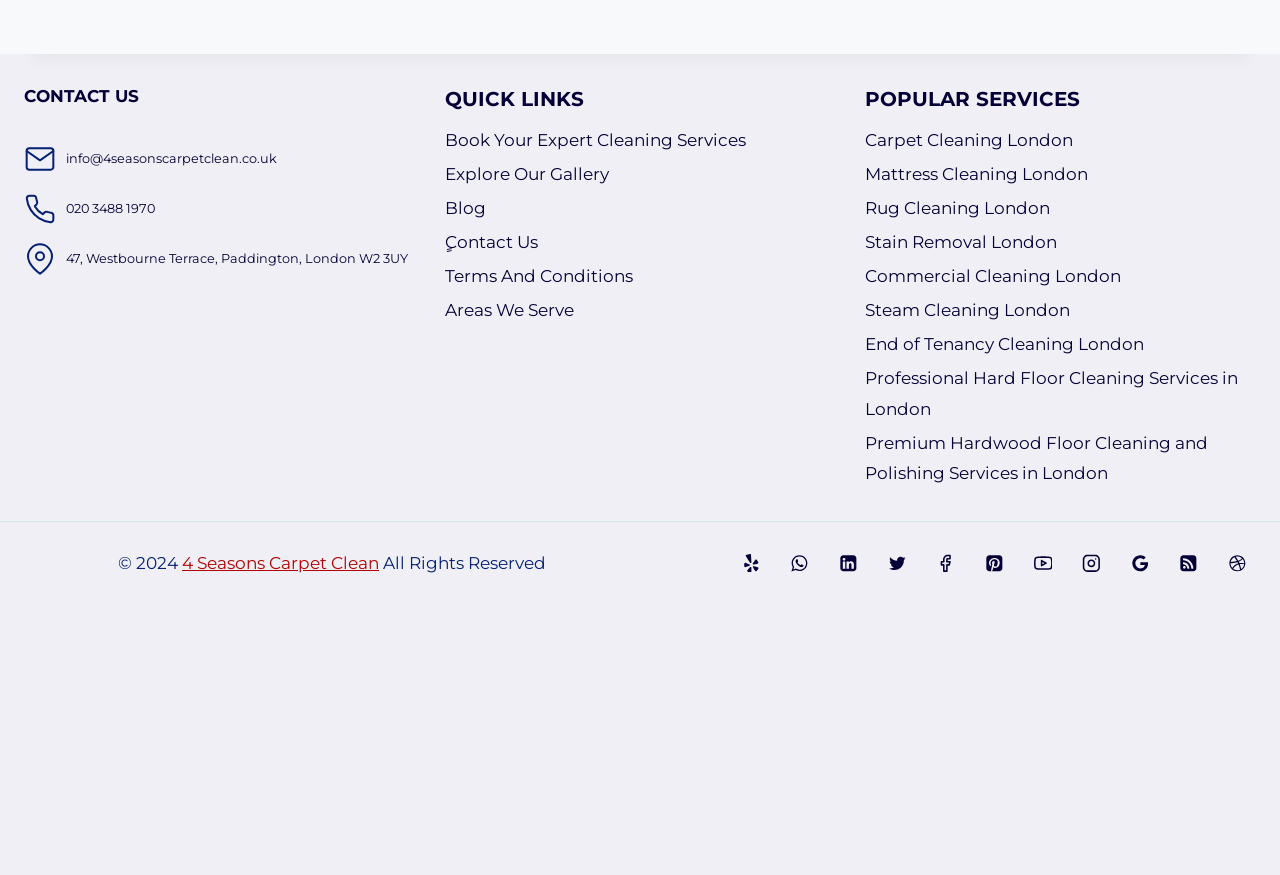What social media platforms does the company have?
Please provide a comprehensive answer based on the visual information in the image.

I found the social media platforms by looking at the bottom of the webpage, where it lists various social media platforms such as Yelp, WhatsApp, LinkedIn, Twitter, Facebook, and more.